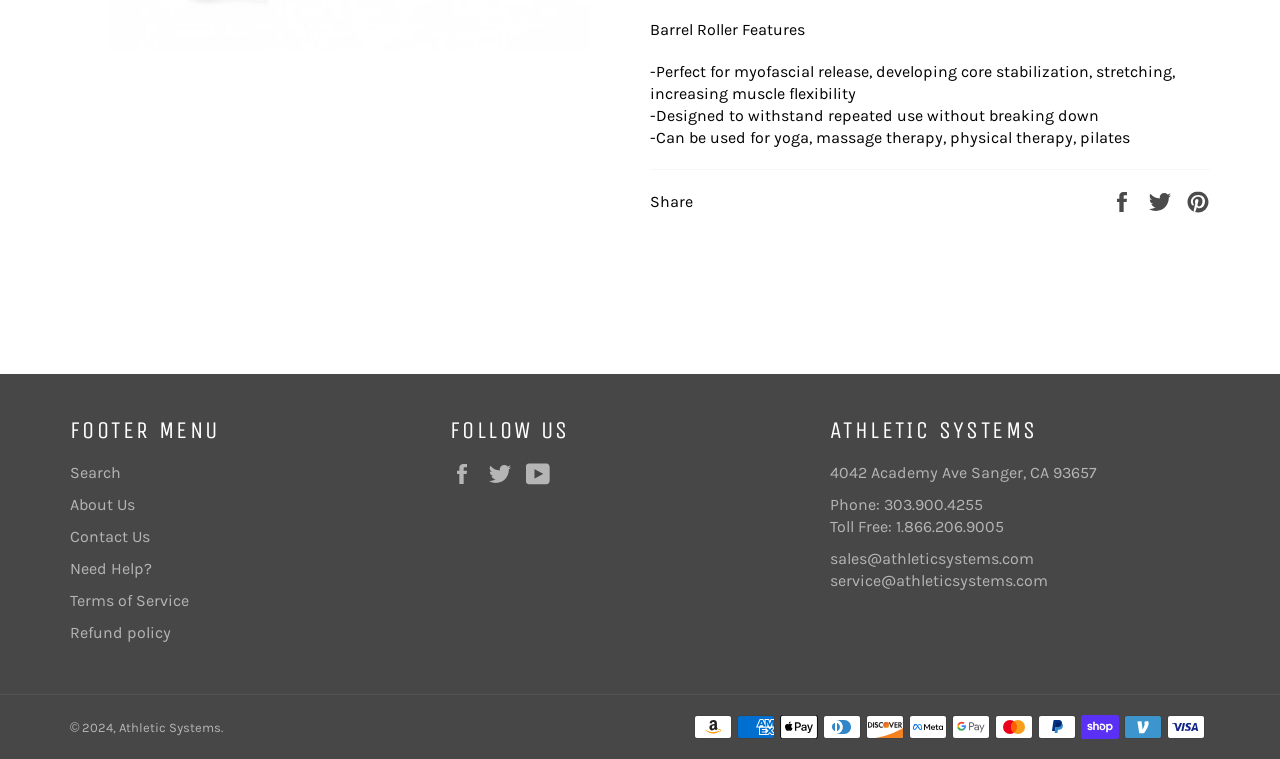From the element description Facebook, predict the bounding box coordinates of the UI element. The coordinates must be specified in the format (top-left x, top-left y, bottom-right x, bottom-right y) and should be within the 0 to 1 range.

[0.352, 0.585, 0.378, 0.617]